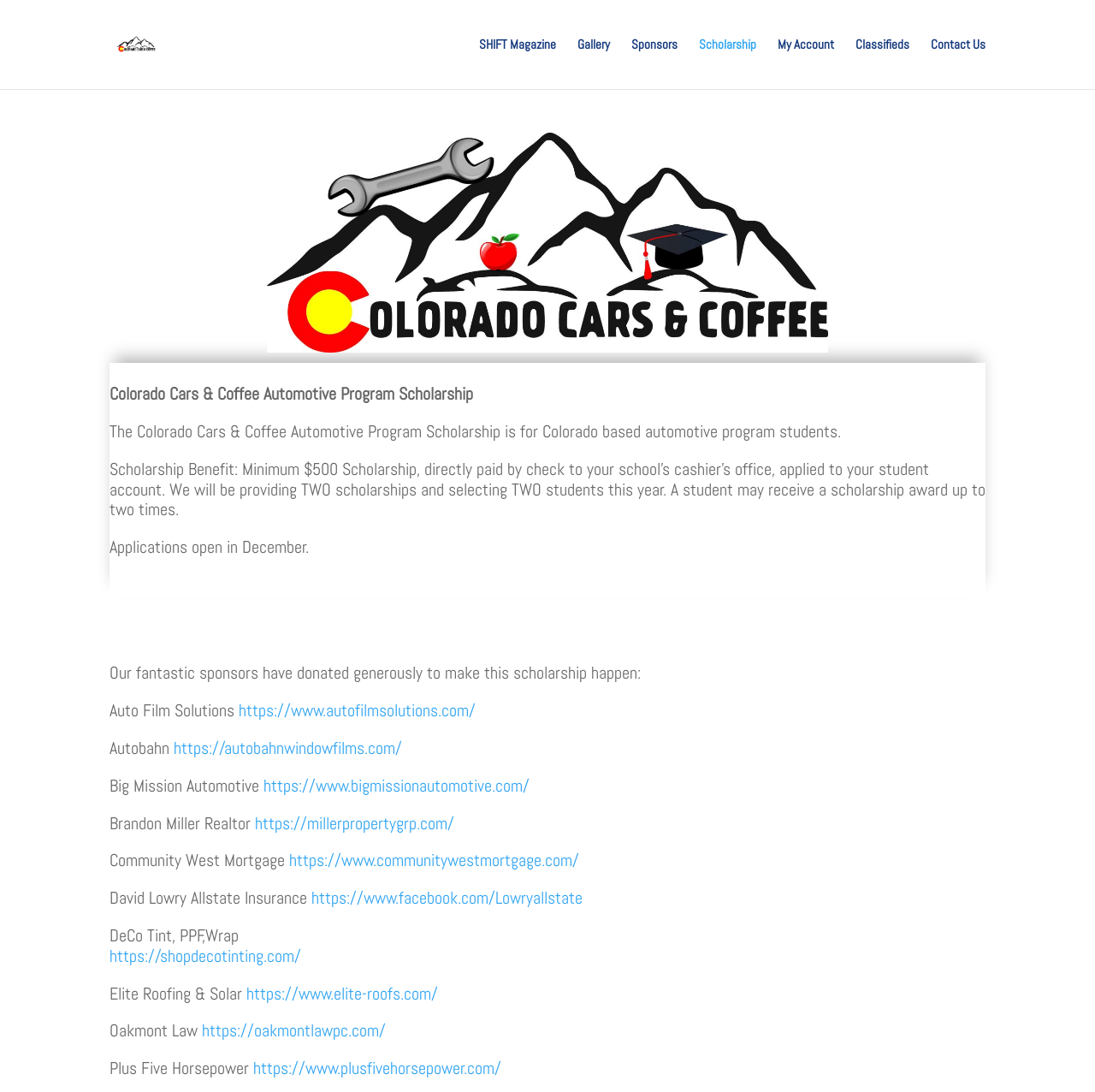Please give a succinct answer to the question in one word or phrase:
When do applications for the scholarship open?

December